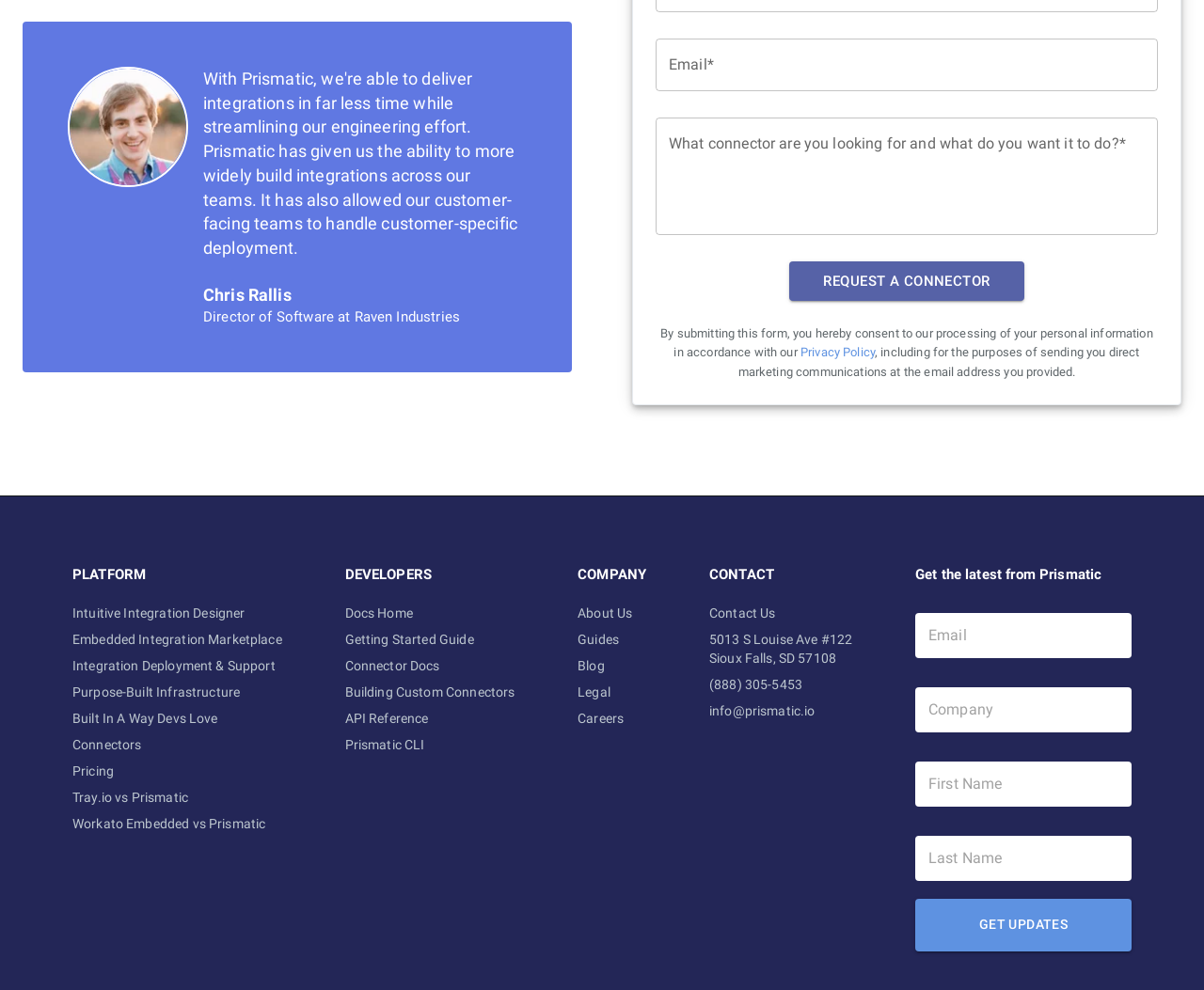From the webpage screenshot, identify the region described by parent_node: ​ name="firstname" placeholder="First Name". Provide the bounding box coordinates as (top-left x, top-left y, bottom-right x, bottom-right y), with each value being a floating point number between 0 and 1.

[0.76, 0.765, 0.94, 0.818]